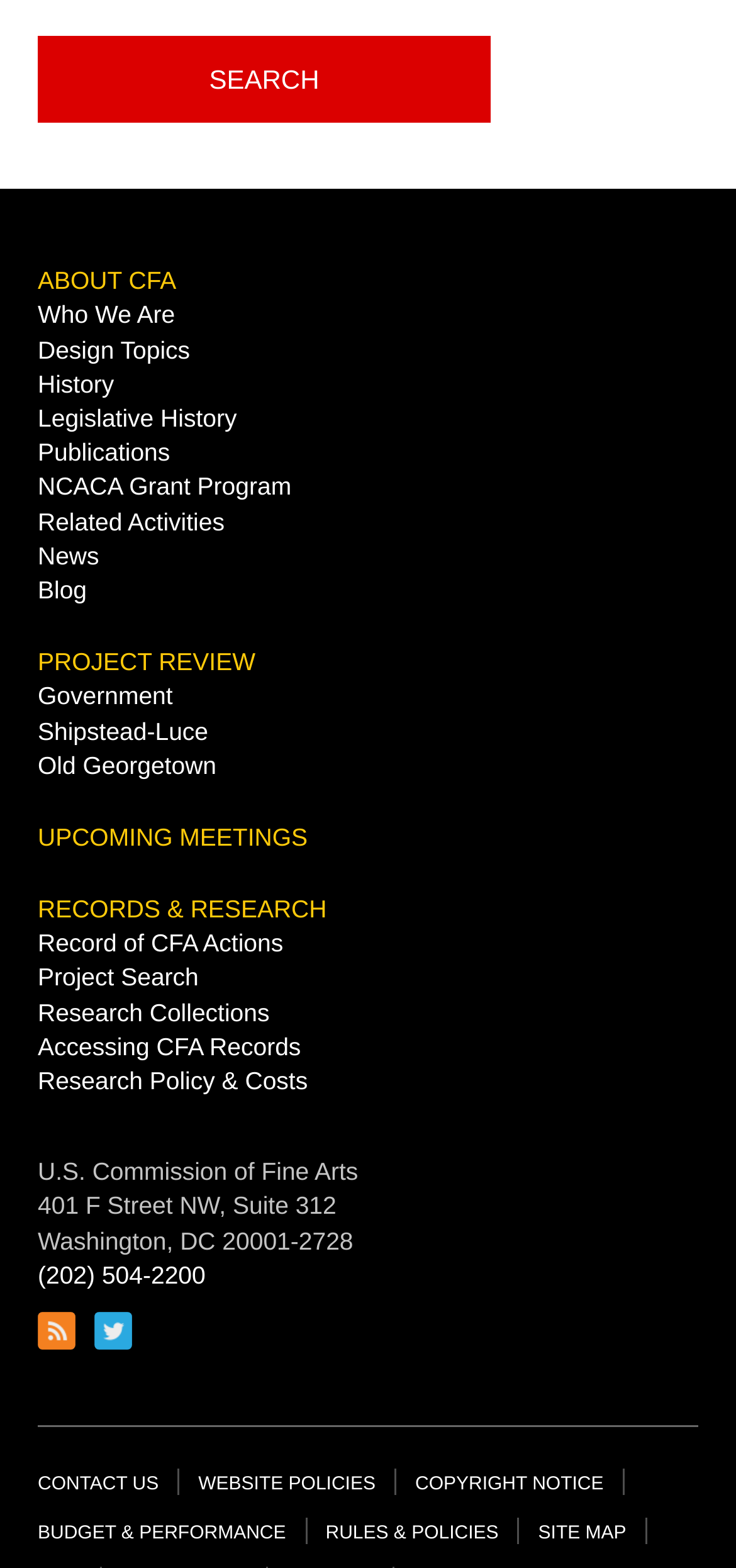Specify the bounding box coordinates of the area to click in order to follow the given instruction: "View SITE MAP."

[0.731, 0.971, 0.851, 0.985]